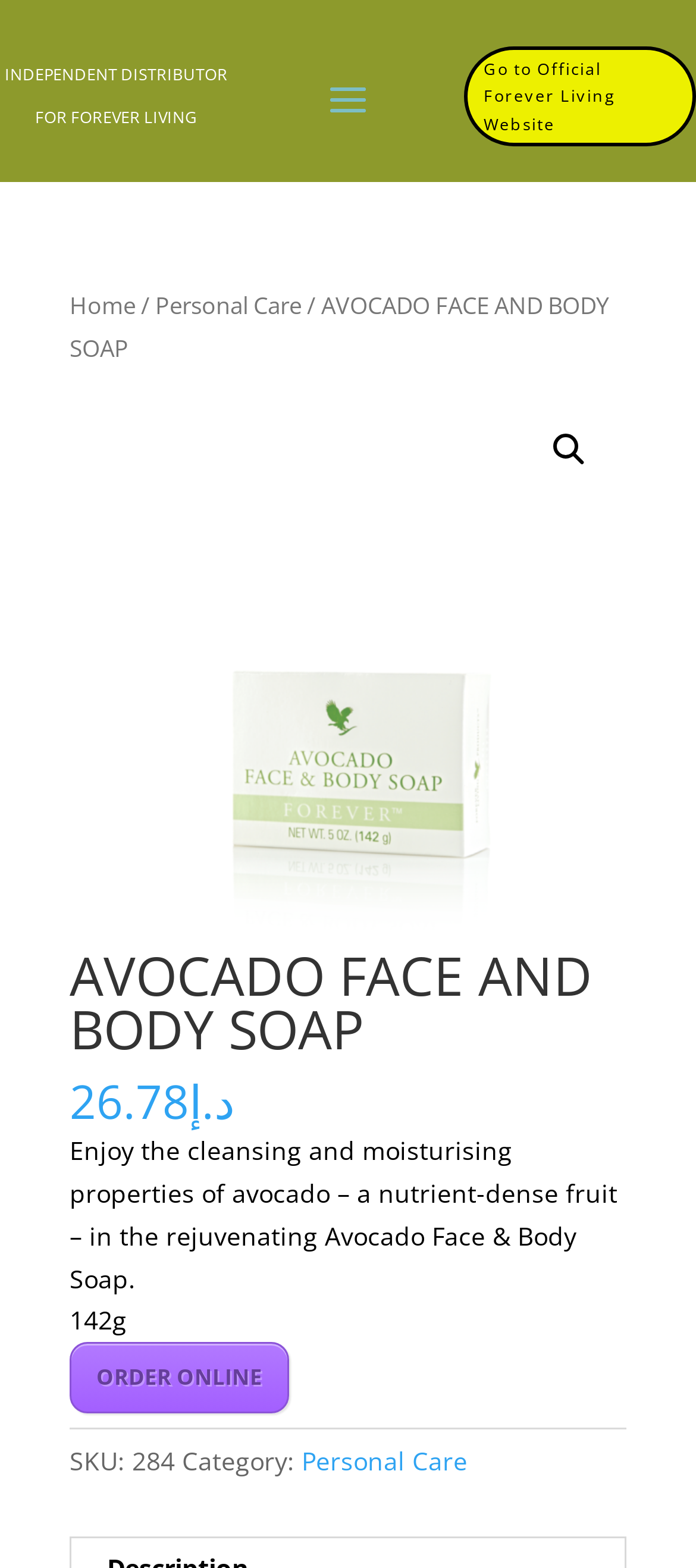Generate a thorough explanation of the webpage's elements.

The webpage is about Avocado Face and Body Soap, a product from Forever Living Products. At the top, there is a title "AVOCADO FACE AND BODY SOAP - Forever Living Products Dubai - Abu Dhabi - Sharjah - Al Ain - Ajman -UAE". Below the title, there is a text "INDEPENDENT DISTRIBUTOR FOR FOREVER LIVING" on the left side, and a link "Go to Official Forever Living Website $" on the right side. 

Underneath, there is a navigation menu with links "Home", "Personal Care", and "AVOCADO FACE AND BODY SOAP", separated by slash symbols. On the right side of the navigation menu, there is a search icon 🔍. 

Below the navigation menu, there is a large image of the Avocado Face and Body Soap product, which takes up most of the width of the page. Above the image, there is a heading "AVOCADO FACE AND BODY SOAP". 

To the right of the image, there is a section displaying the product's price, "د.إ 26.78". Below the price, there is a paragraph describing the product, "Enjoy the cleansing and moisturising properties of avocado – a nutrient-dense fruit – in the rejuvenating Avocado Face & Body Soap." 

Underneath the product description, there is a text "142g" indicating the product's weight. Below that, there is a call-to-action link "ORDER ONLINE". 

At the bottom of the page, there is a section displaying the product's details, including the SKU number "284" and the category "Personal Care", which is also a link.